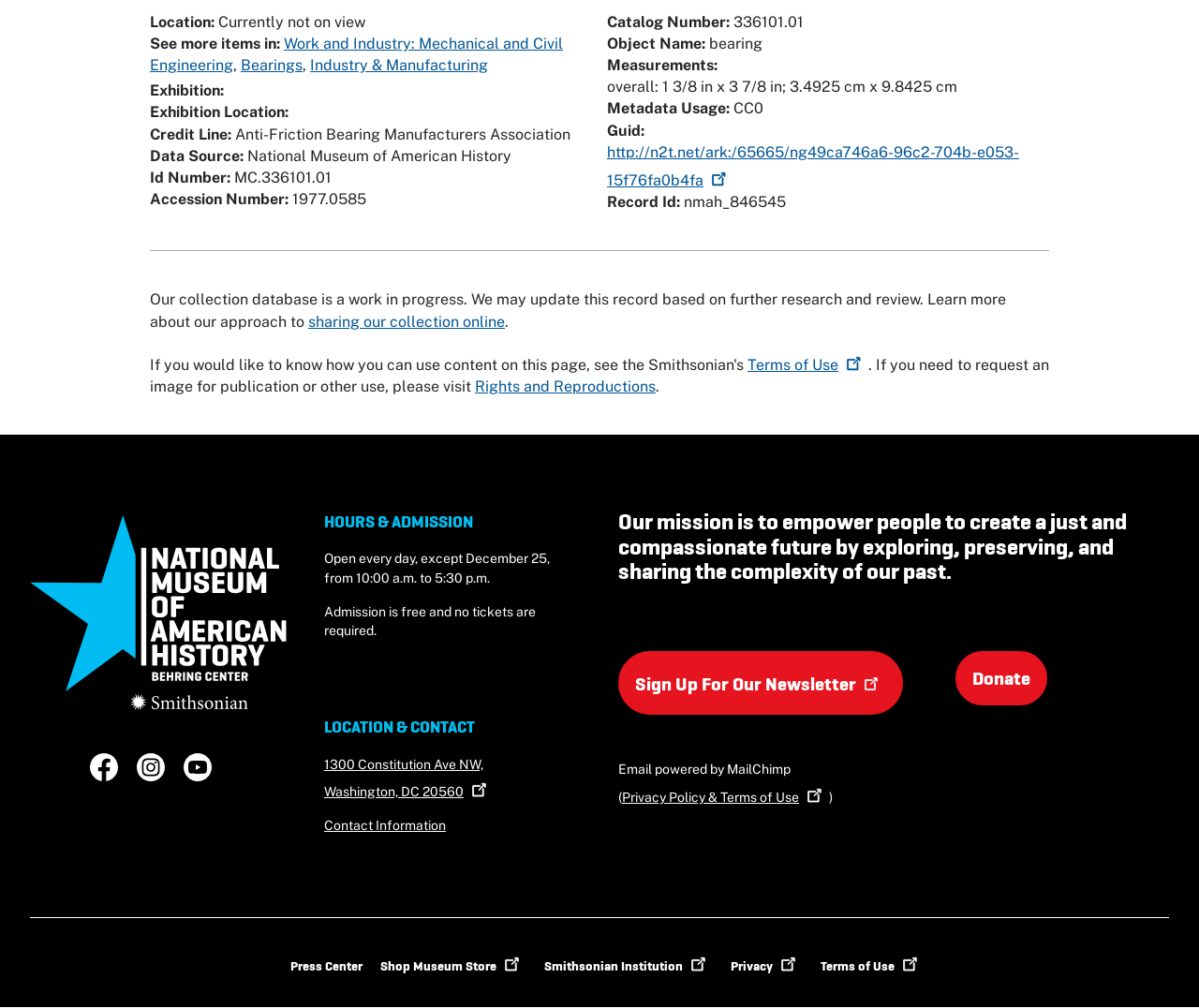Identify the bounding box of the HTML element described as: "sharing our collection online".

[0.257, 0.31, 0.421, 0.328]